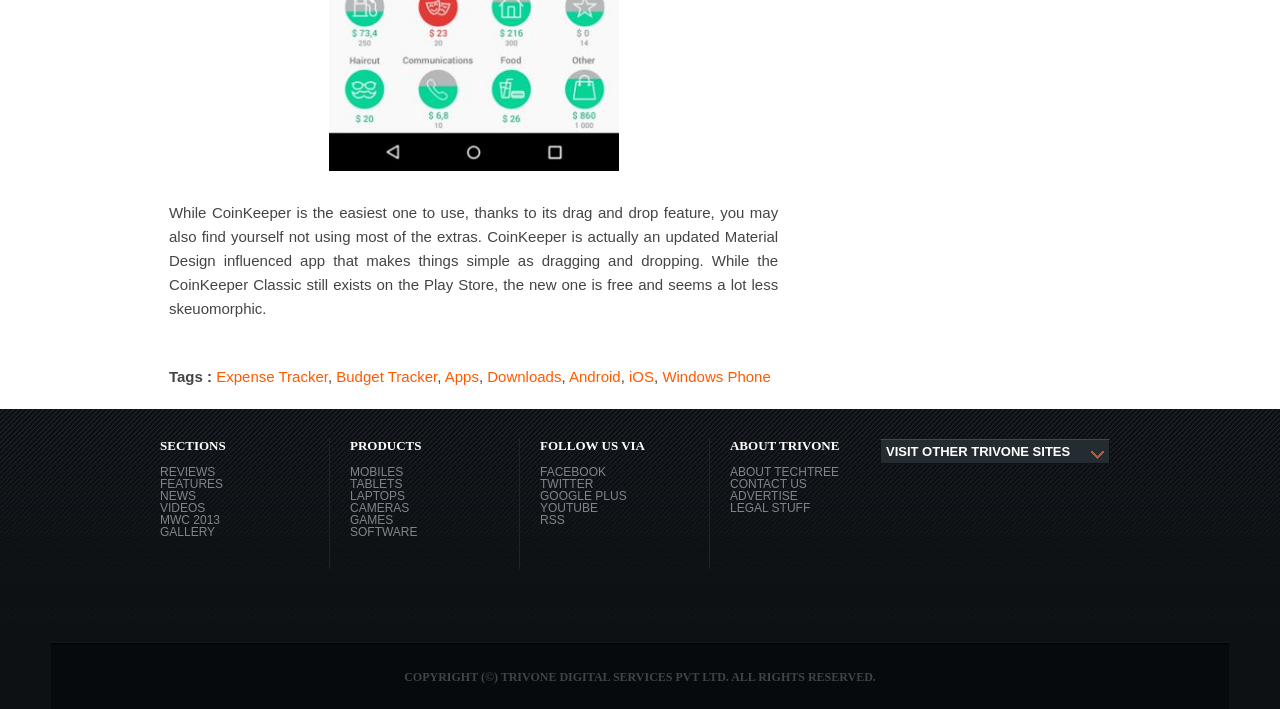Use a single word or phrase to answer the following:
What is the category that includes 'MOBILES', 'TABLETS', and 'LAPTOPS'?

PRODUCTS